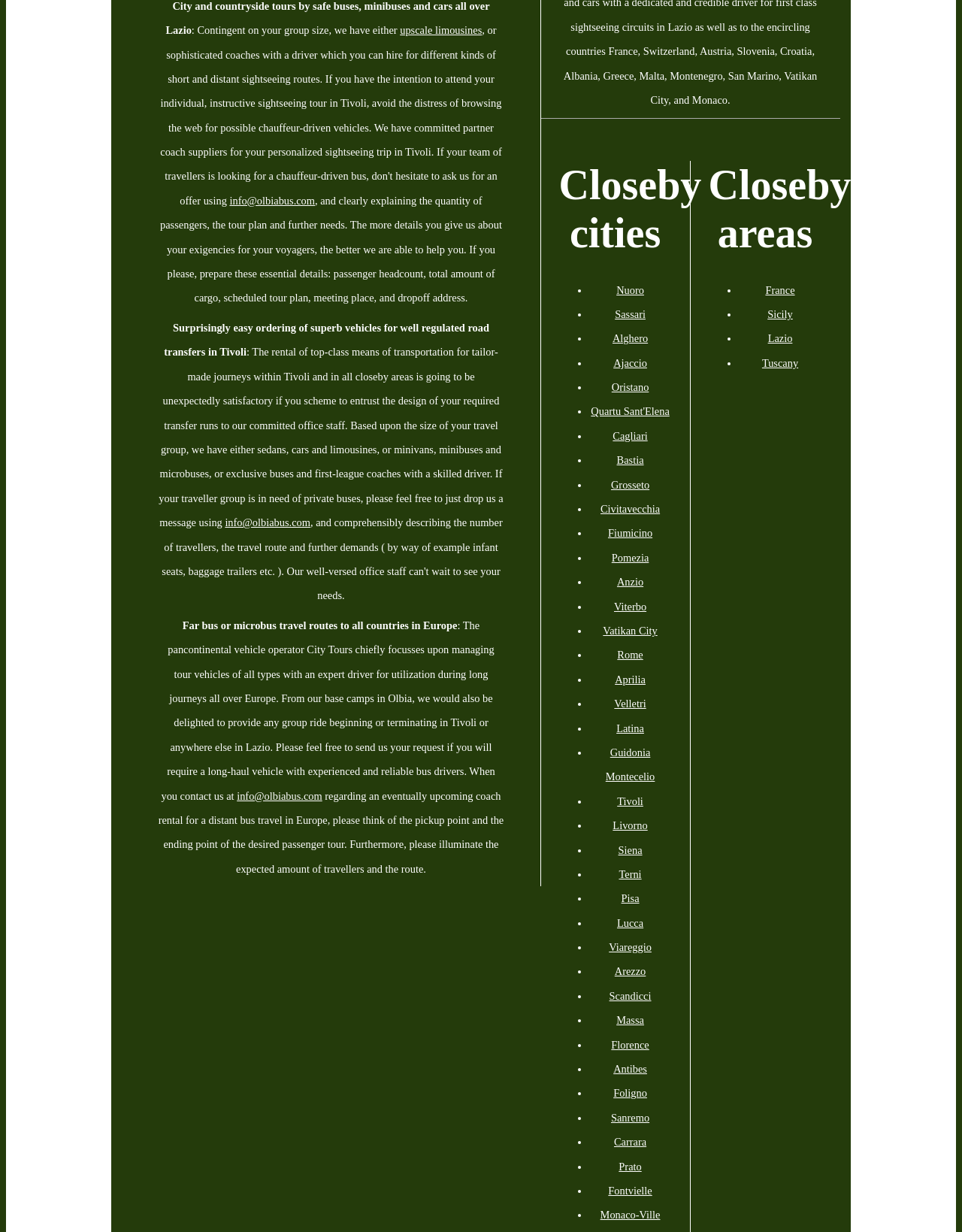Provide a one-word or brief phrase answer to the question:
What is the focus of City Tours?

managing tour vehicles with expert drivers